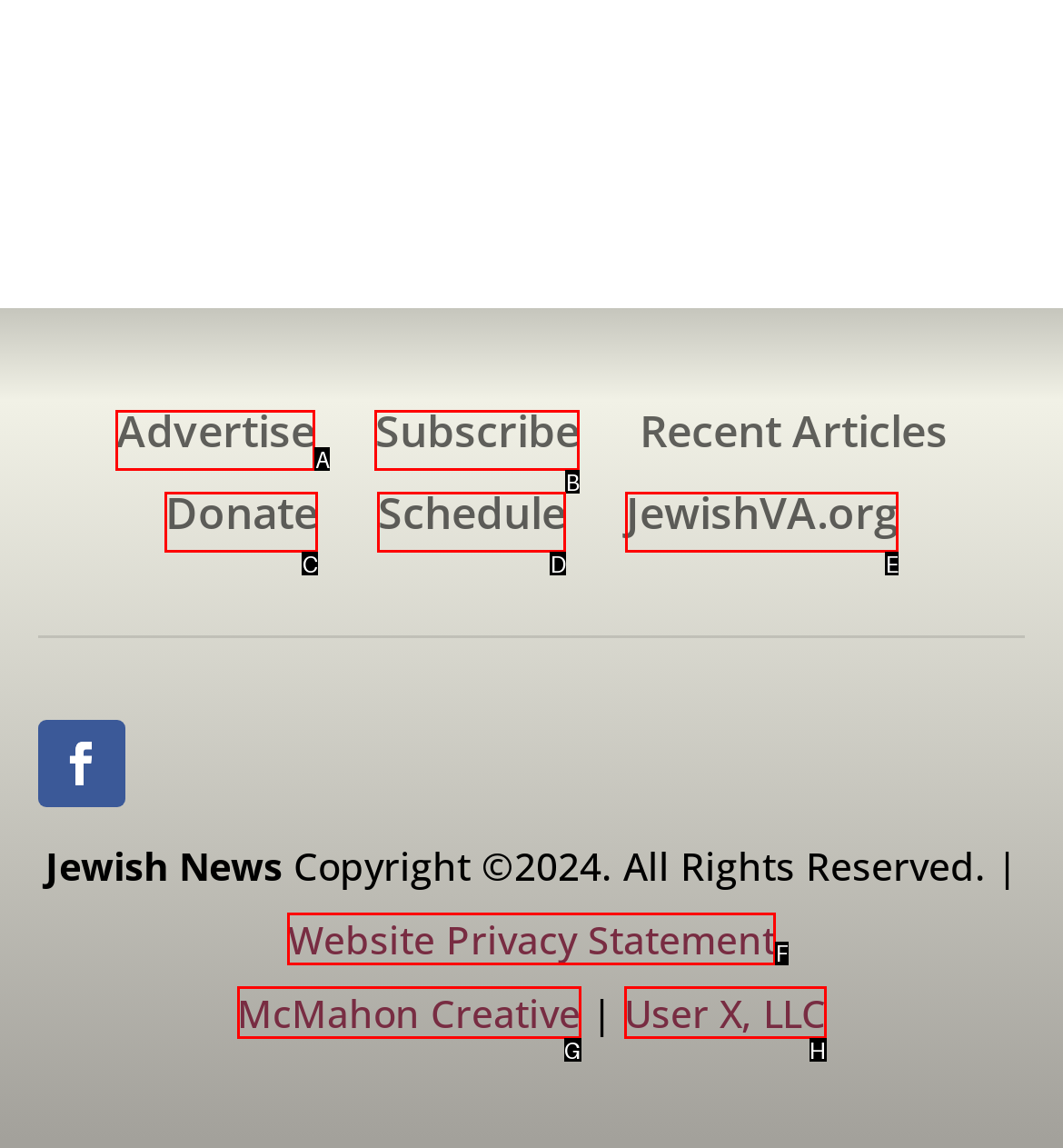From the description: Donate, identify the option that best matches and reply with the letter of that option directly.

C